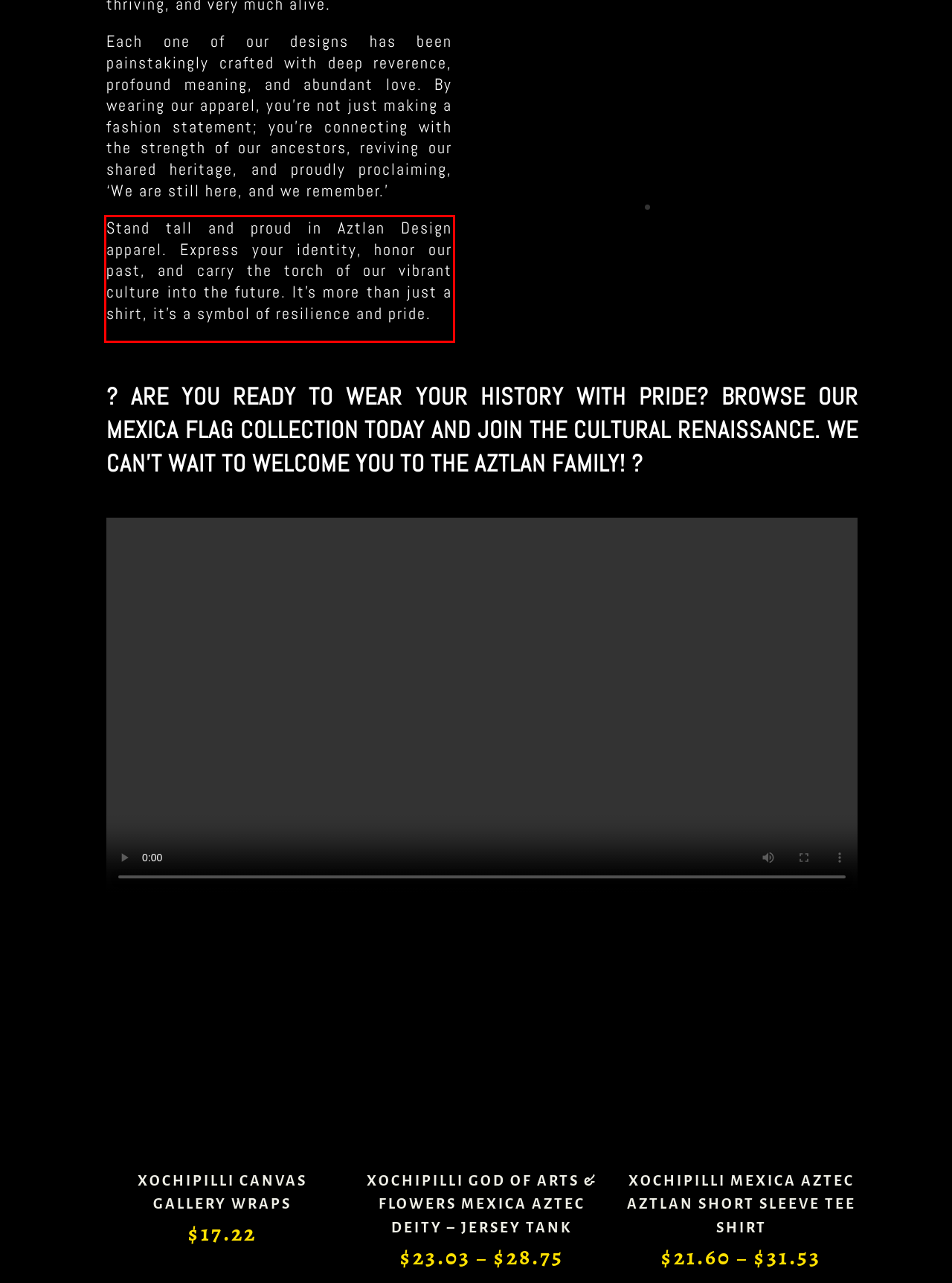You are provided with a screenshot of a webpage featuring a red rectangle bounding box. Extract the text content within this red bounding box using OCR.

Stand tall and proud in Aztlan Design apparel. Express your identity, honor our past, and carry the torch of our vibrant culture into the future. It’s more than just a shirt, it’s a symbol of resilience and pride.